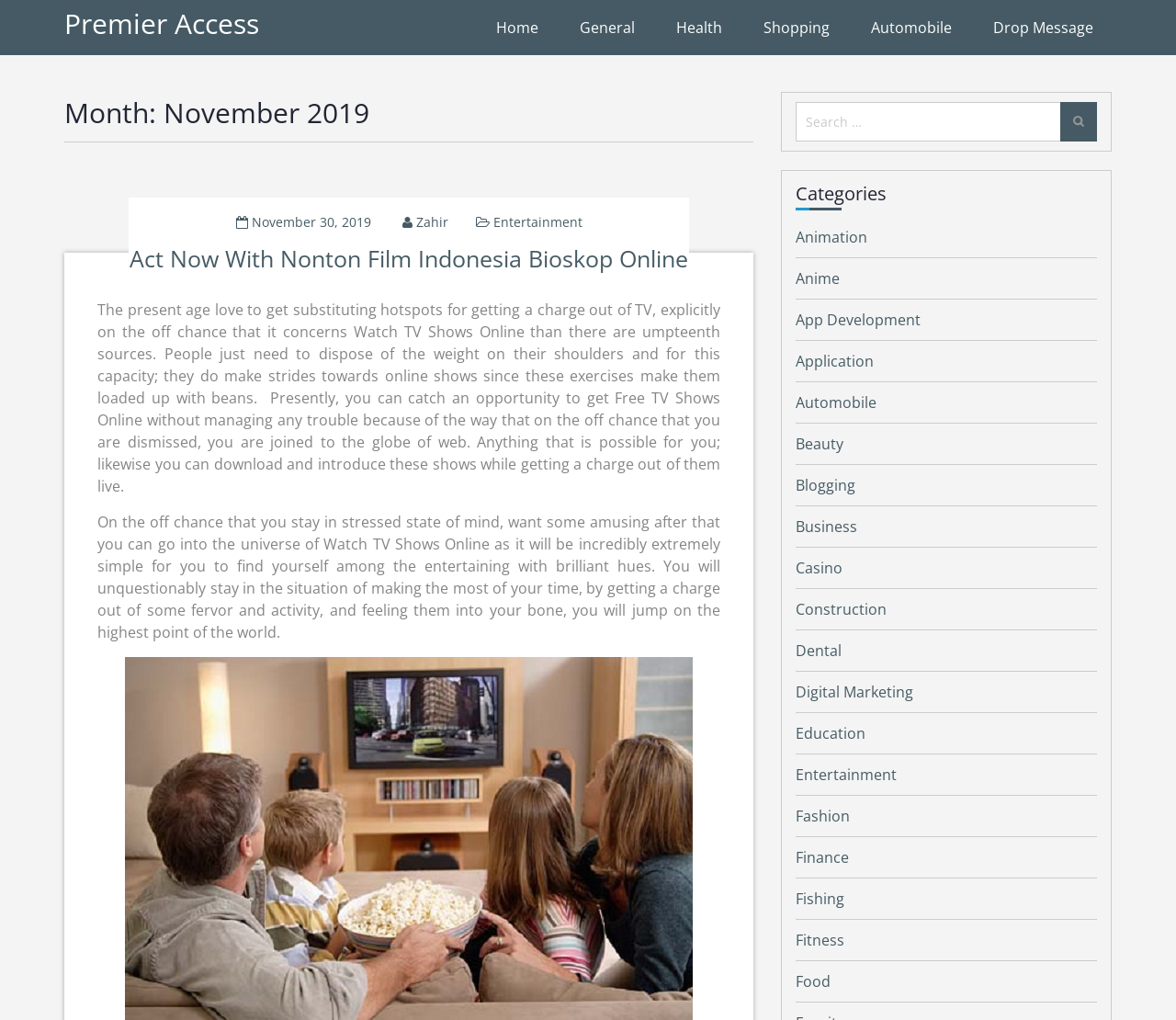Observe the image and answer the following question in detail: What is the tone of the webpage content?

The webpage content appears to be informative, as it provides information about TV shows and movies, as well as tips and advice on how to access them online. The tone is neutral and objective, without any emotional or persuasive language.